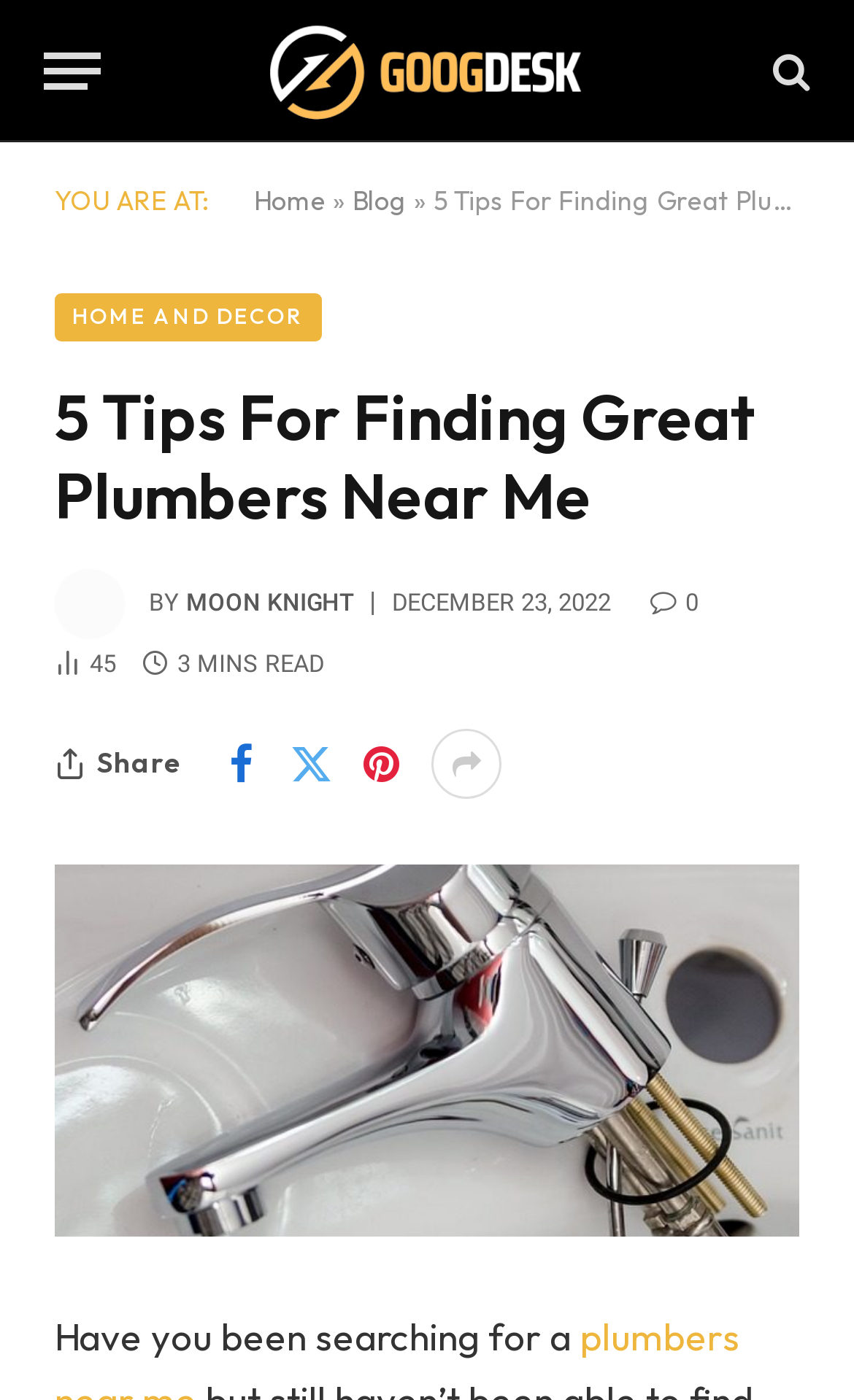What is the author of the article?
Refer to the image and provide a thorough answer to the question.

I found the author's name by looking at the 'BY' text followed by a link with the text 'MOON KNIGHT', which indicates that Moon Knight is the author of the article.